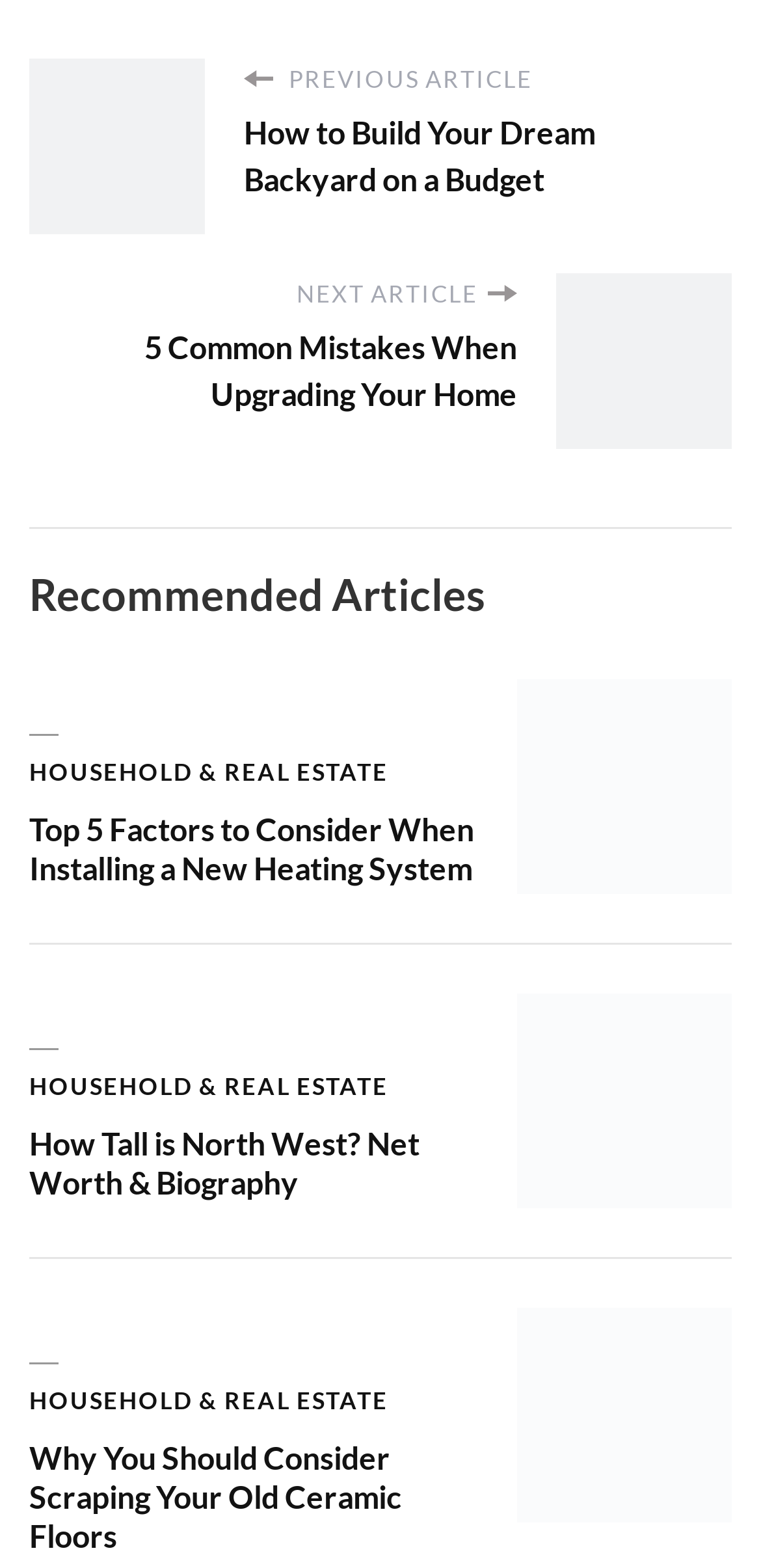Show the bounding box coordinates of the region that should be clicked to follow the instruction: "Explore the 'Why You Should Consider Scraping Your Old Ceramic Floors' article."

[0.038, 0.918, 0.628, 0.992]